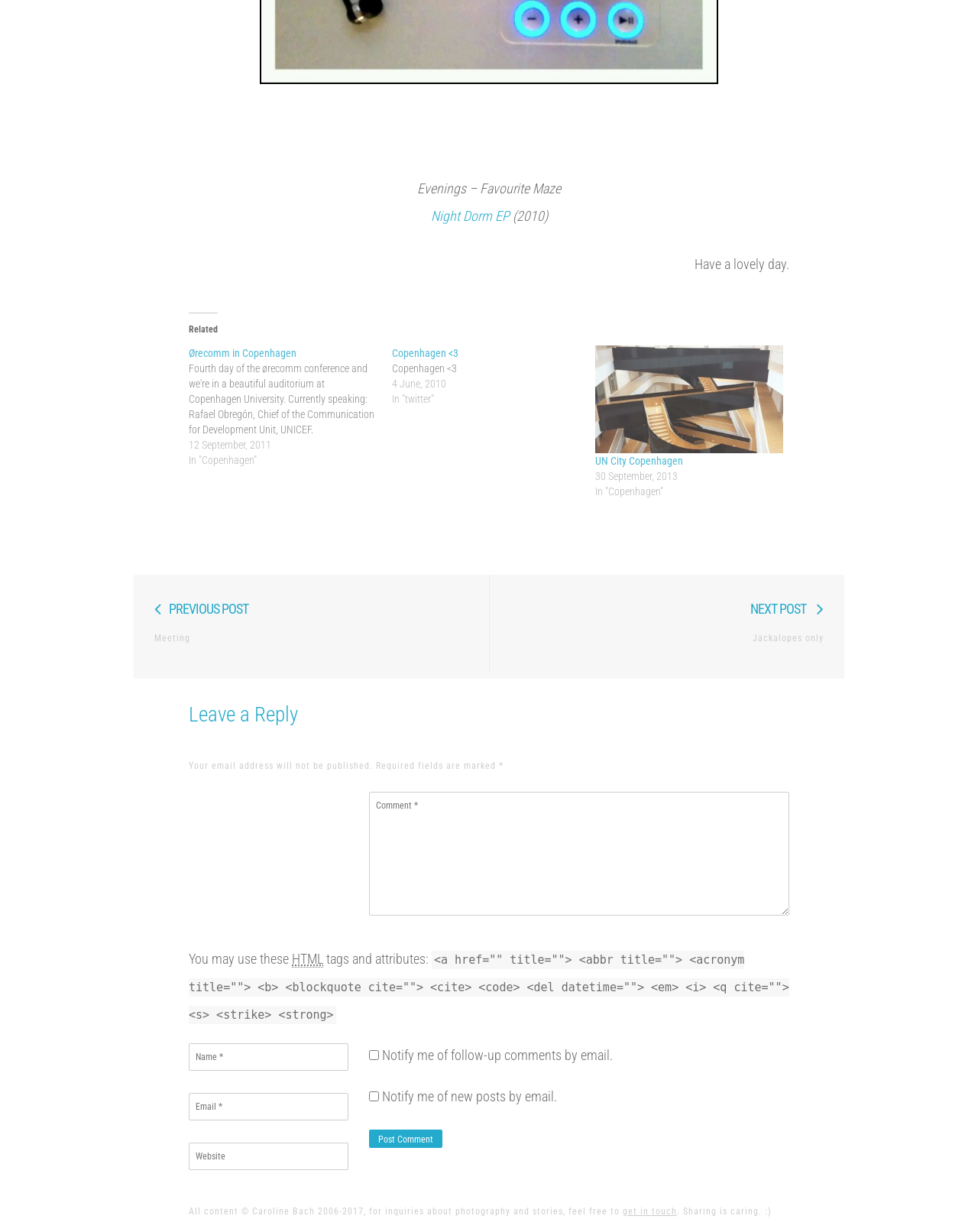Please analyze the image and provide a thorough answer to the question:
What is the title of the post?

The title of the post can be found in the StaticText element with the text 'Evenings – Favourite Maze' at coordinates [0.427, 0.146, 0.573, 0.159].